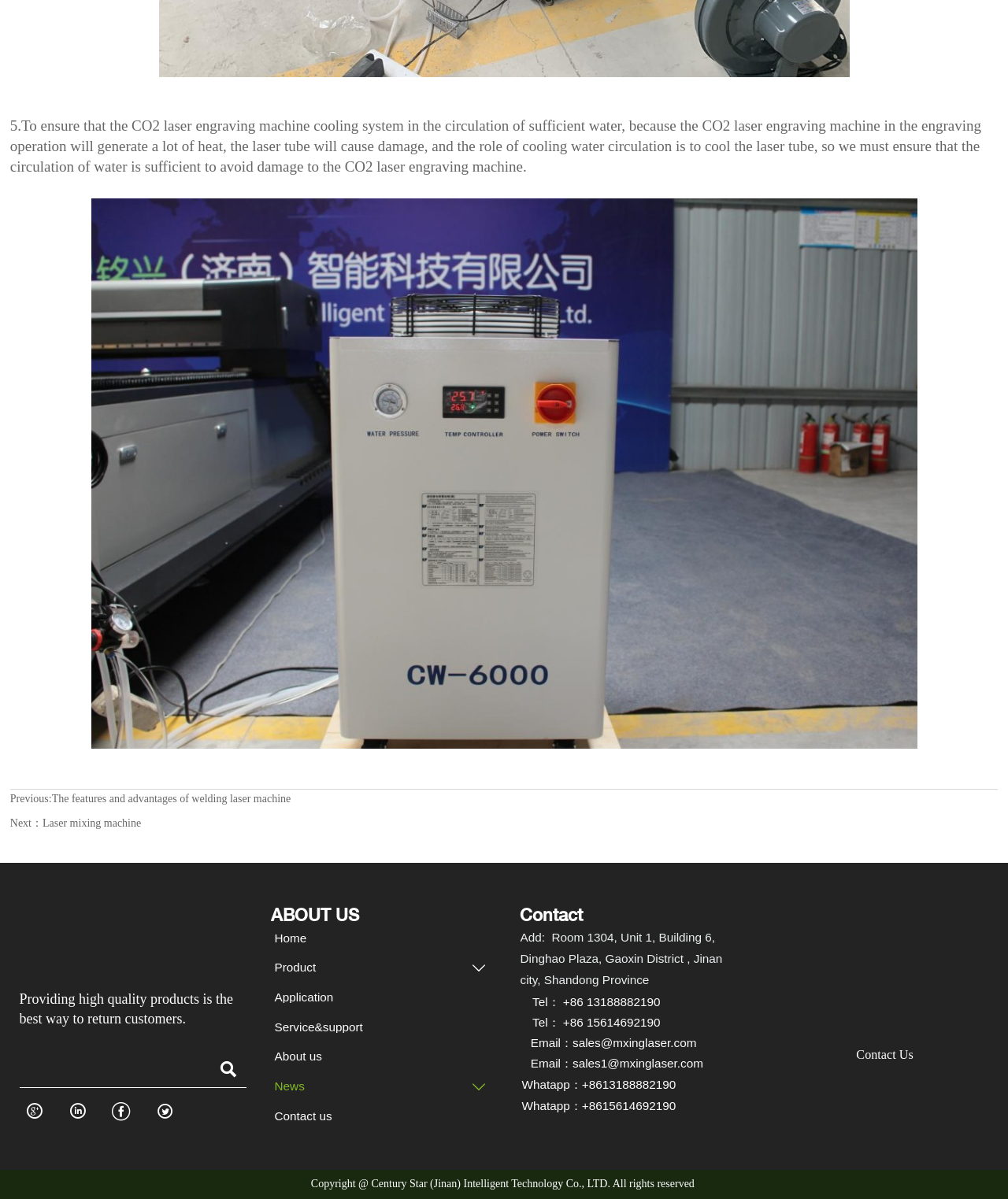What is the company's name?
Please give a detailed and thorough answer to the question, covering all relevant points.

The company's name is Century Star (Jinan) Intelligent Technology Co., LTD., as stated in the copyright information at the bottom of the page.